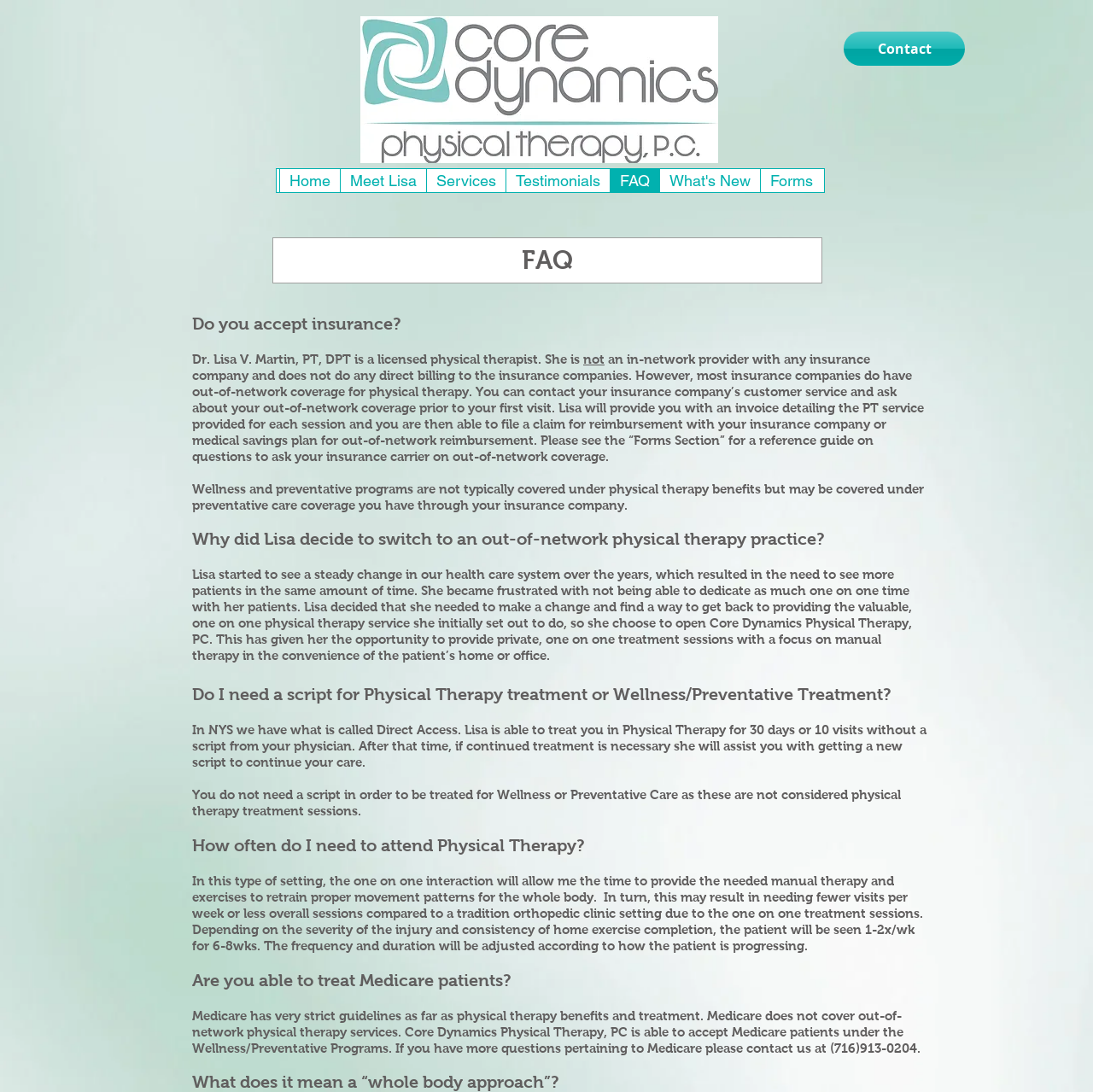Answer the question with a brief word or phrase:
What is the focus of Lisa's physical therapy practice?

Manual therapy